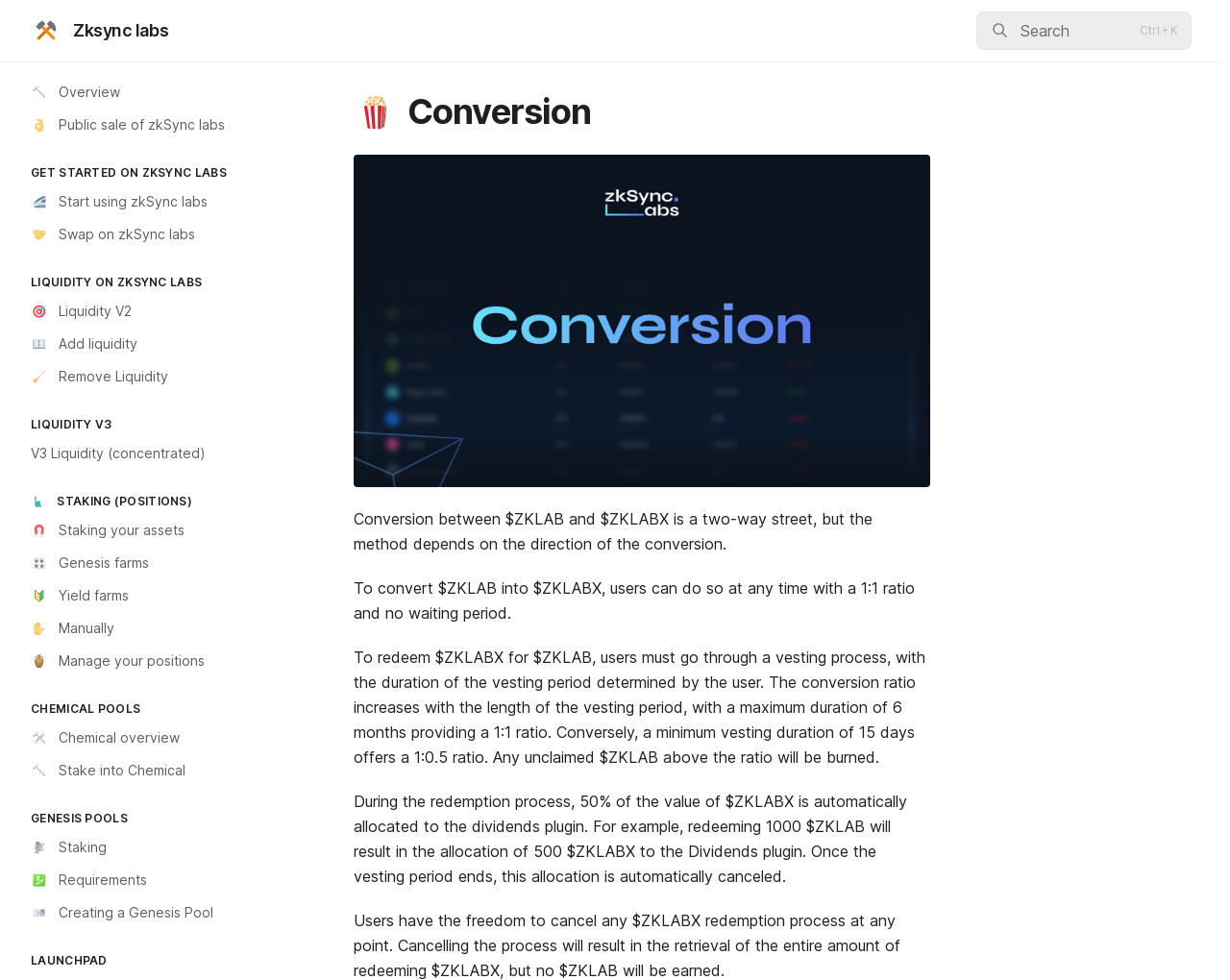What is the purpose of the 'Search' button?
Answer the question with a single word or phrase, referring to the image.

Unknown